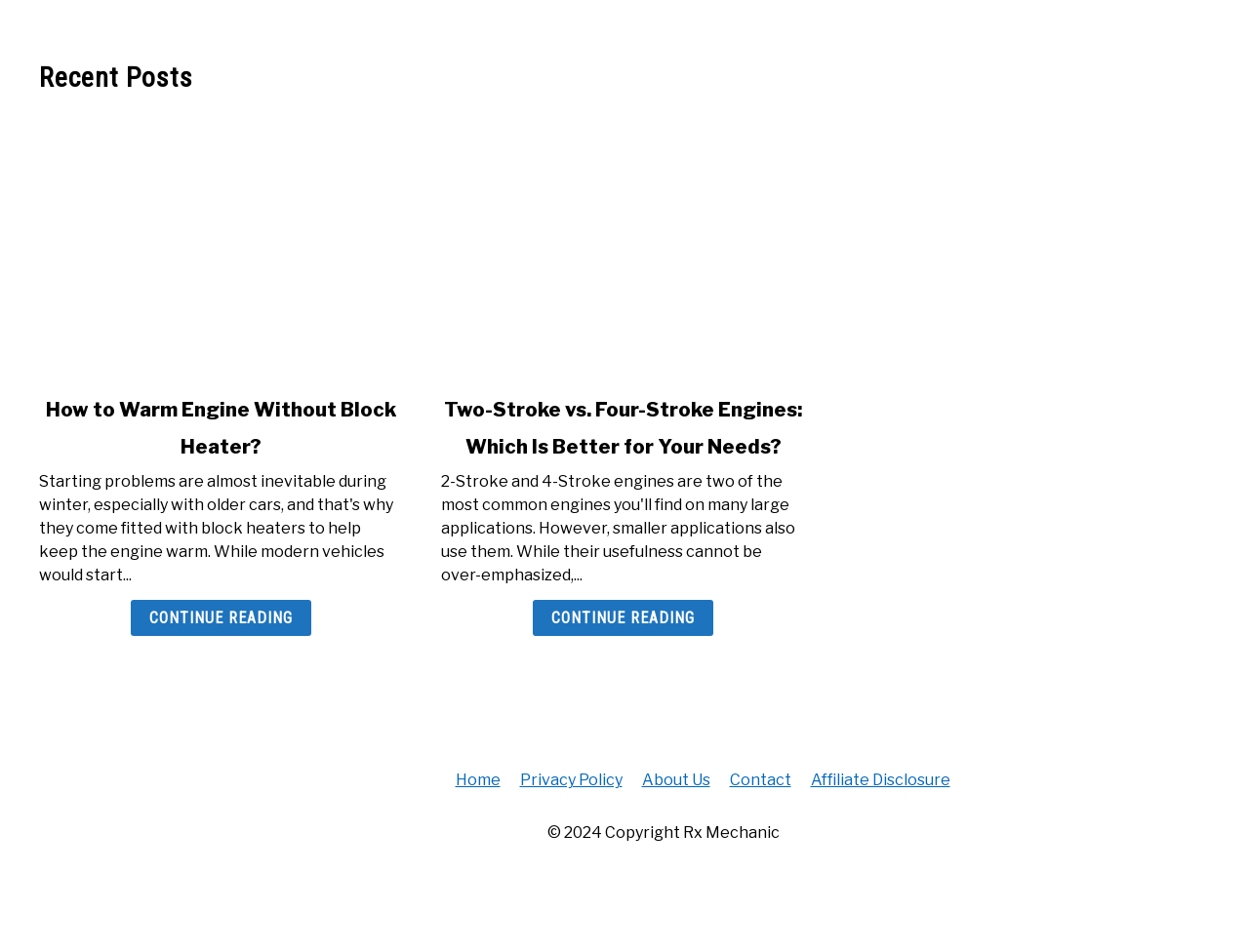Locate the bounding box coordinates of the item that should be clicked to fulfill the instruction: "go to home page".

[0.364, 0.809, 0.4, 0.828]